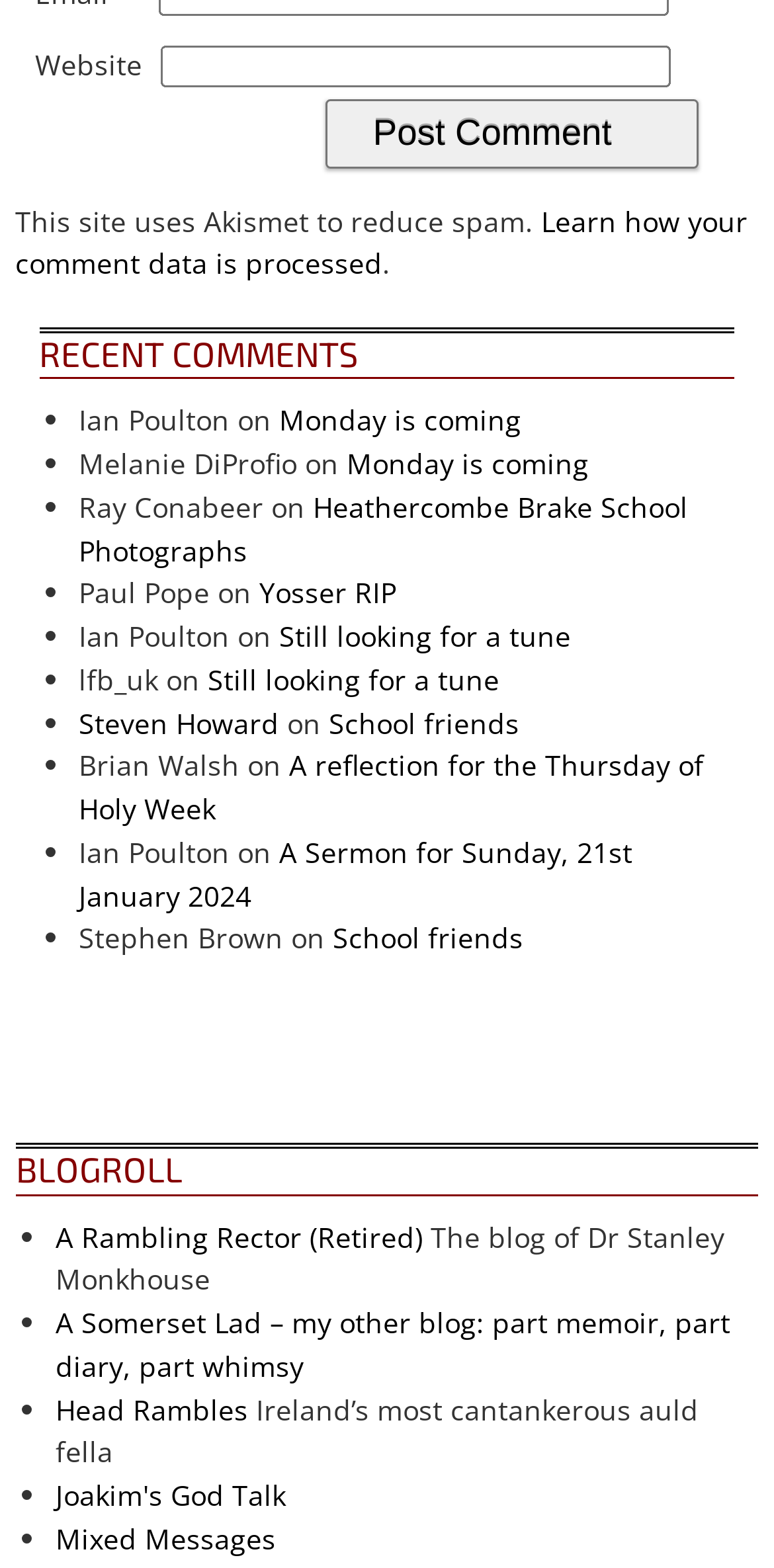Please determine the bounding box coordinates, formatted as (top-left x, top-left y, bottom-right x, bottom-right y), with all values as floating point numbers between 0 and 1. Identify the bounding box of the region described as: Heathercombe Brake School Photographs

[0.101, 0.311, 0.889, 0.363]